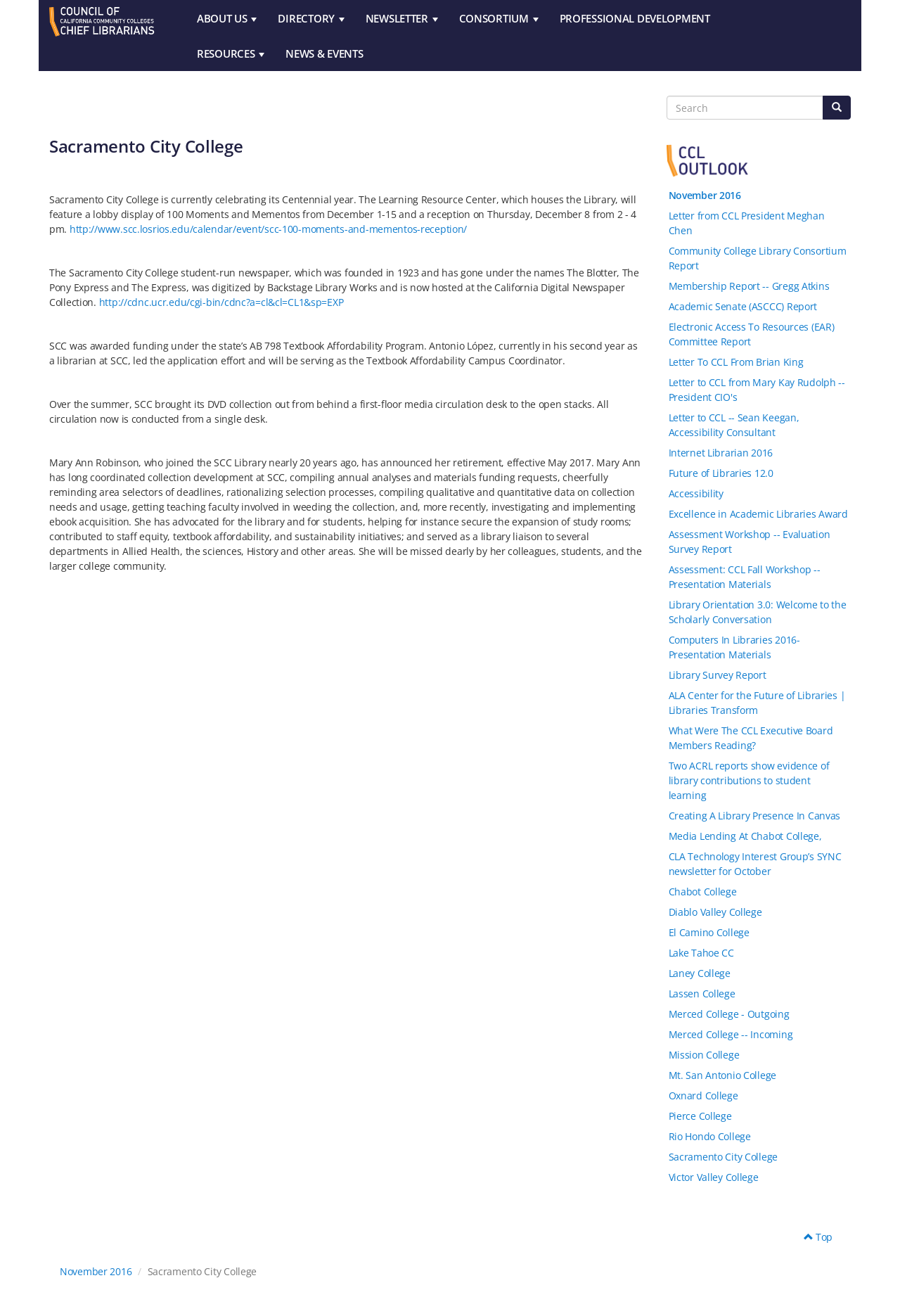Given the content of the image, can you provide a detailed answer to the question?
What is the name of the librarian who led the application effort for the Textbook Affordability Program?

I read the article section and found the text 'Antonio López, currently in his second year as a librarian at SCC, led the application effort and will be serving as the Textbook Affordability Campus Coordinator.' Therefore, the name of the librarian is Antonio López.